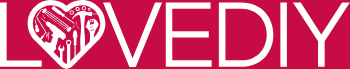Carefully observe the image and respond to the question with a detailed answer:
What is the color of the background?

The vibrant red background of the LoveDIY logo enhances the sense of energy and enthusiasm associated with DIY activities, which is fitting for a brand that provides quality products and resources for customers engaged in home decorating and renovations.